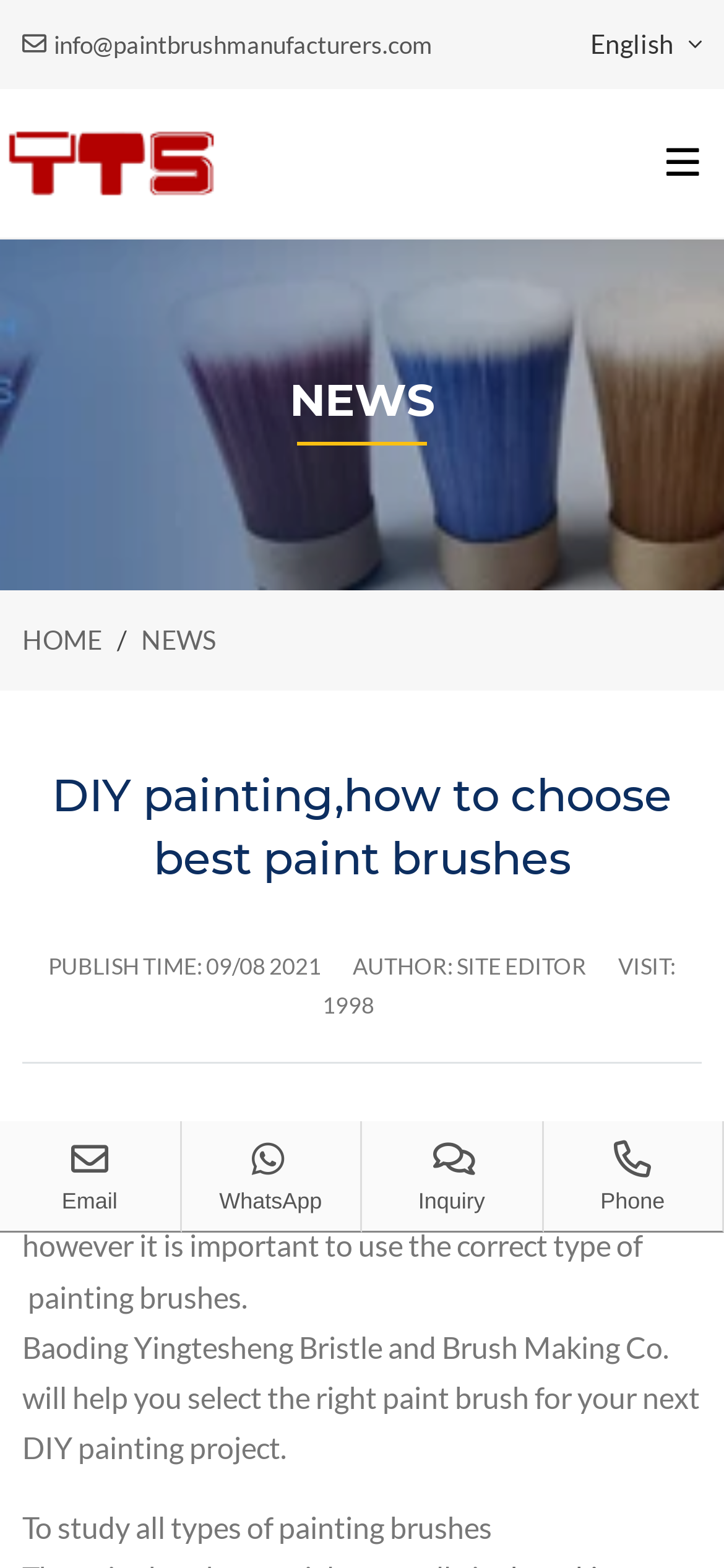Please answer the following question as detailed as possible based on the image: 
How can I contact the company?

I found the contact information at the bottom of the webpage, where there are links to email and WhatsApp. The email address is info@paintbrushmanufacturers.com, and there is also a WhatsApp icon.